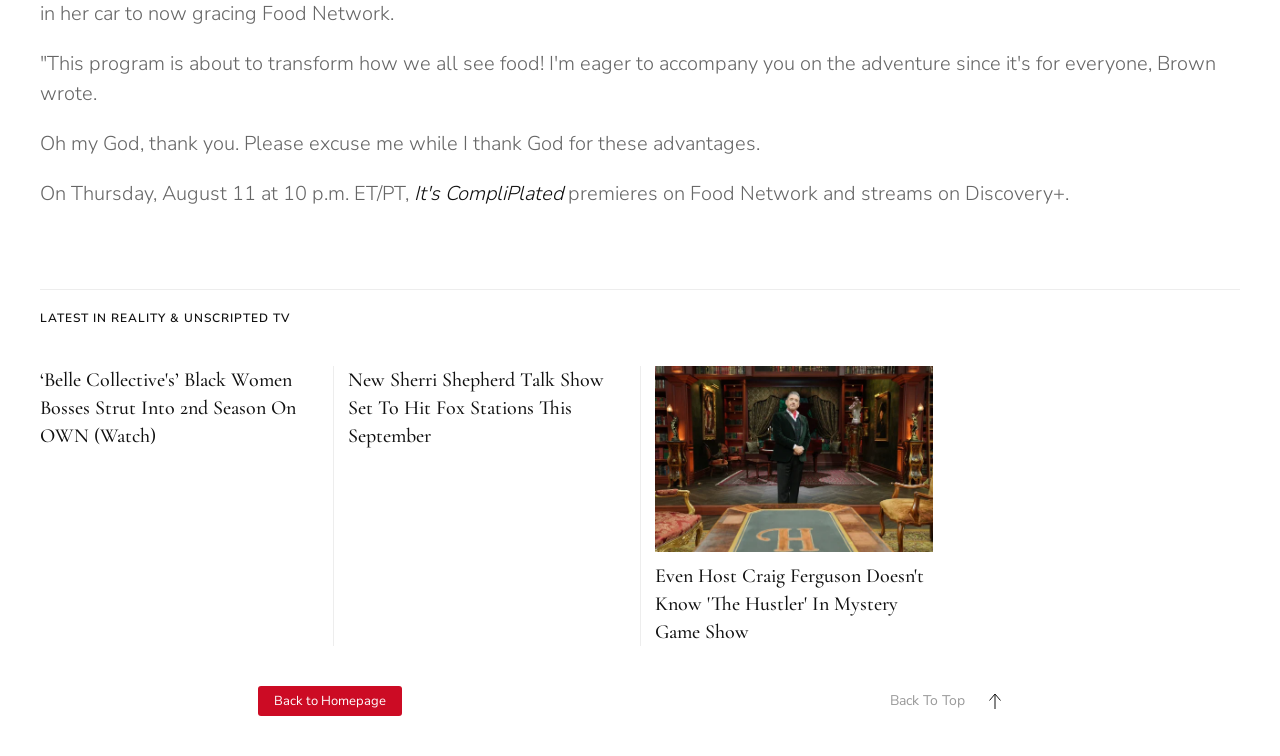What is the premiere date of a show on Food Network?
Utilize the image to construct a detailed and well-explained answer.

I found the premiere date by looking at the text 'On Thursday, August 11 at 10 p.m. ET/PT, premieres on Food Network and streams on Discovery+.' which indicates that a show is premiering on August 11.